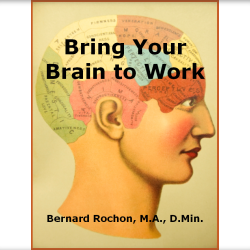Elaborate on the contents of the image in a comprehensive manner.

The image is a cover of the book titled "Bring Your Brain to Work," authored by Bernard Rochon, M.A., D.Min. The design features a profile of a human head with a highlighted brain area, emphasizing the connection between mental processes and workplace productivity. The book explores various aspects of learning and cognitive function, suggesting that understanding how the brain works can enhance both personal growth and professional effectiveness. Through a blend of neuroscience and workplace contexts, it aims to provide insights into maximizing one's mental capacity in a professional setting.